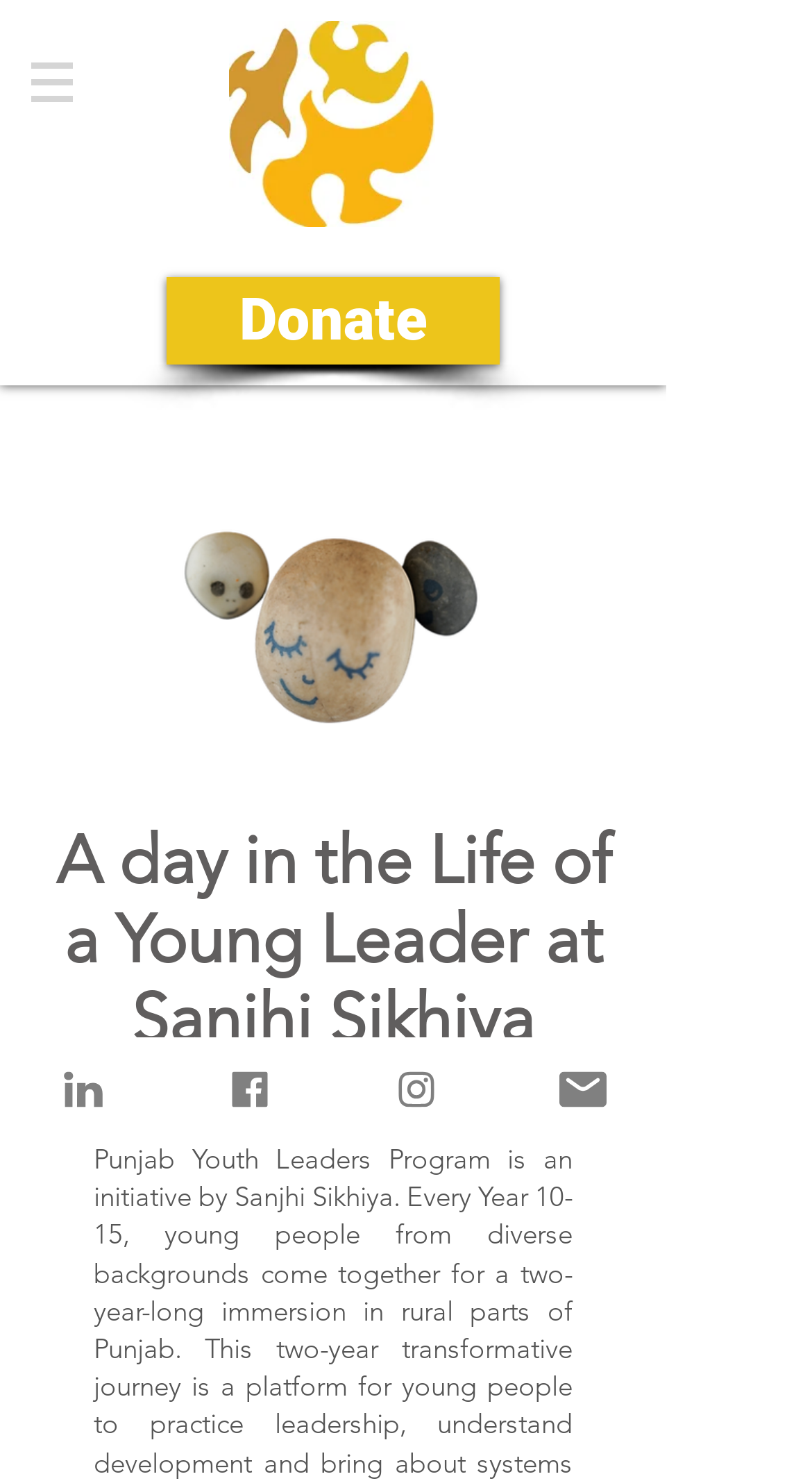What is the name of the program?
Using the image as a reference, answer the question in detail.

The name of the program can be inferred from the heading 'A day in the Life of a Young Leader at Sanjhi Sikhiya' and the meta description, which mentions 'Punjab Youth Leaders Program' as an initiative by Sanjhi Sikhiya.